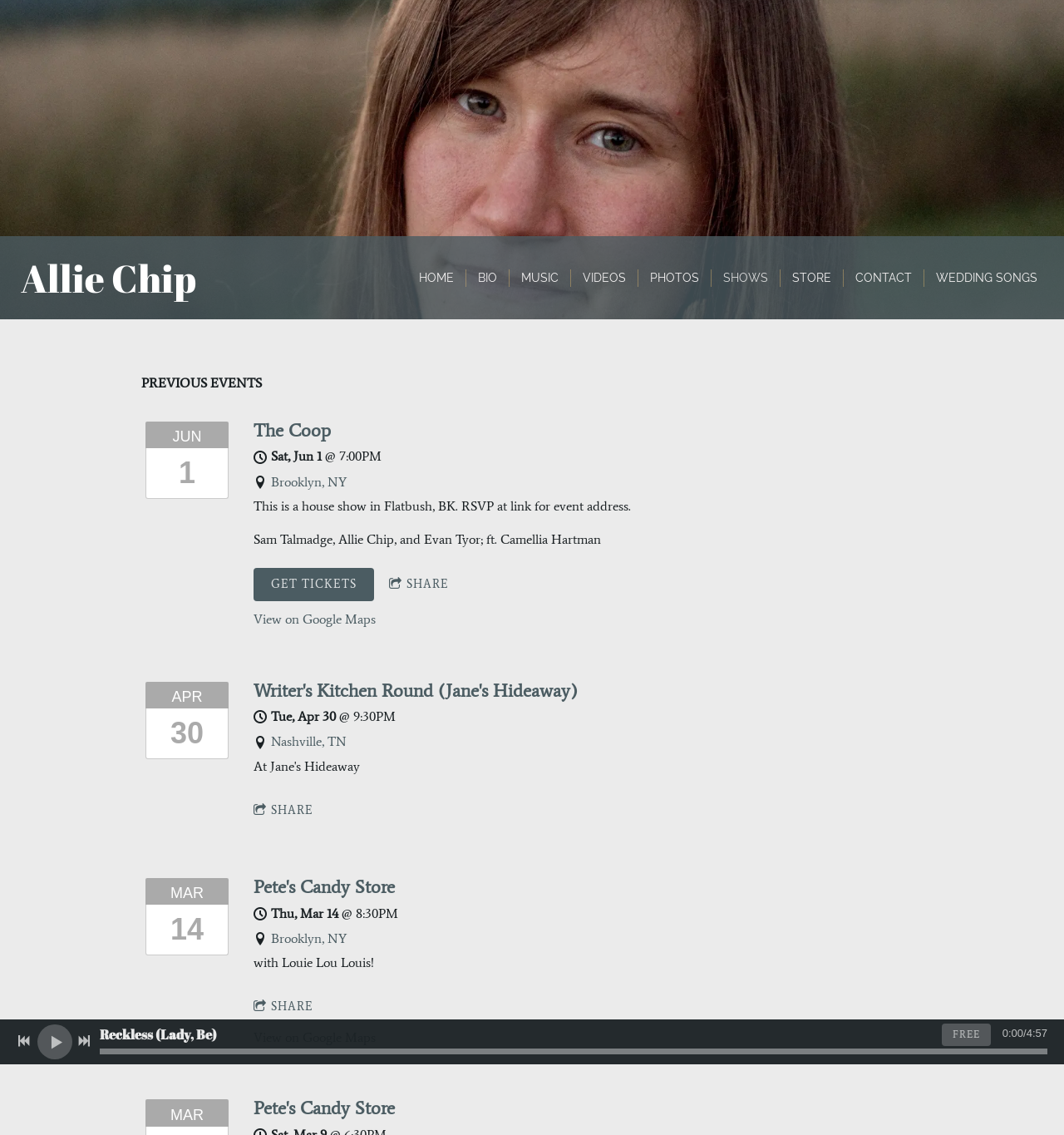Find the bounding box coordinates corresponding to the UI element with the description: "Videos". The coordinates should be formatted as [left, top, right, bottom], with values as floats between 0 and 1.

[0.548, 0.237, 0.588, 0.252]